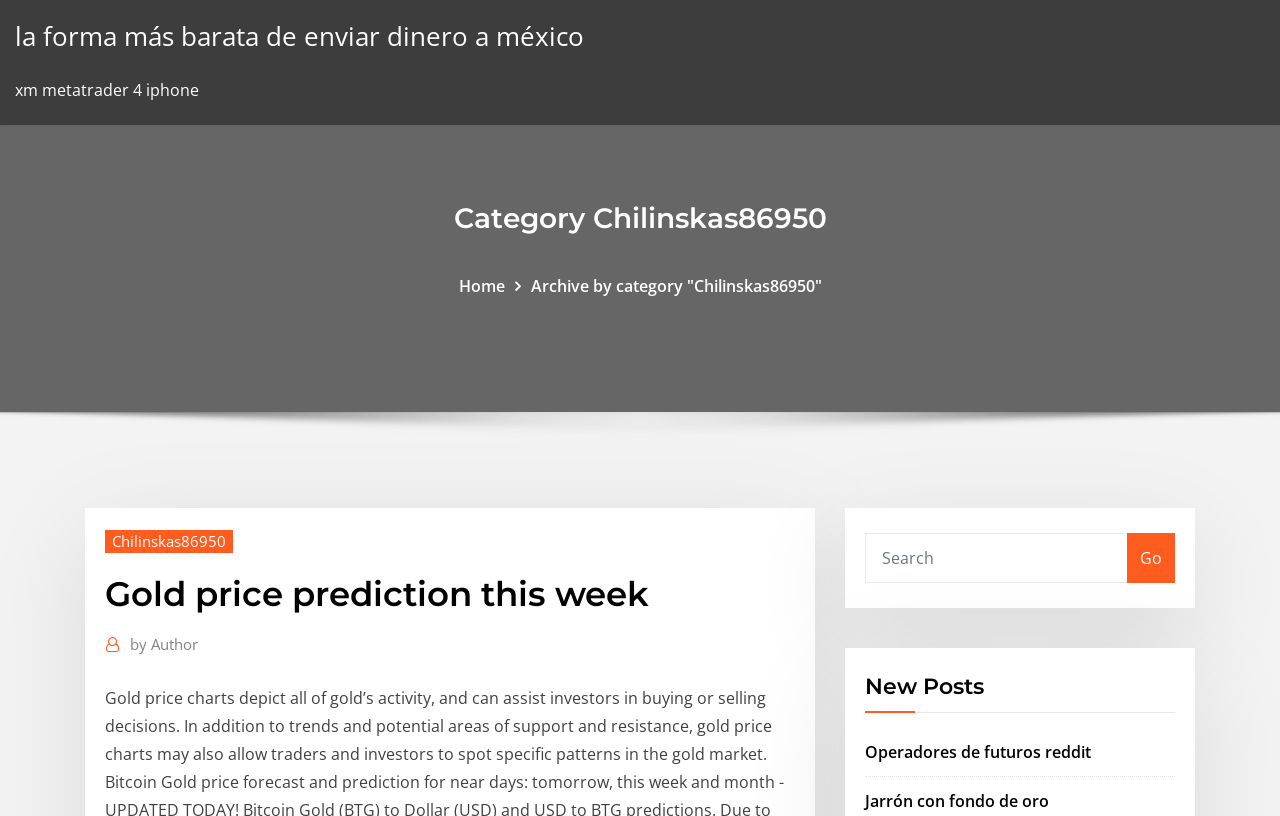Please answer the following question using a single word or phrase: 
How many links are there in the 'New Posts' section?

2